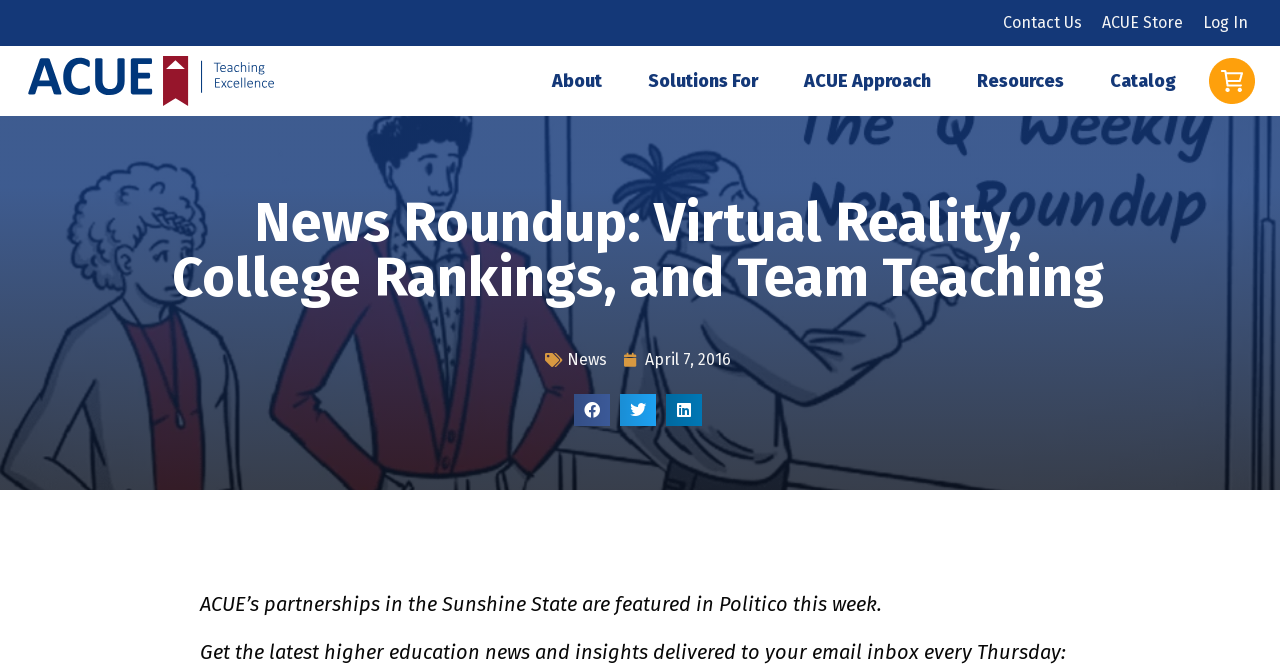Produce an extensive caption that describes everything on the webpage.

The webpage is about ACUE's news roundup, featuring articles on virtual reality, college rankings, and team teaching. At the top right corner, there are links to "Contact Us", "ACUE Store", and "Log In". Below these links, there is a navigation menu with options "About", "Solutions For", "ACUE Approach", "Resources", and "Catalog". 

On the left side, there is a prominent heading "News Roundup: Virtual Reality, College Rankings, and Team Teaching" that takes up a significant portion of the page. Below this heading, there is a link to "News" and a date "April 7, 2016" with a time indicator. 

There are three social media sharing buttons, "Share on facebook", "Share on twitter", and "Share on linkedin", aligned horizontally below the date. 

The main content of the page is a paragraph of text that reads "ACUE’s partnerships in the Sunshine State are featured in Politico this week." This text is located at the bottom left of the page. 

There is also an image of an "add-to-car-icon" at the top right corner, next to the "Log In" link.